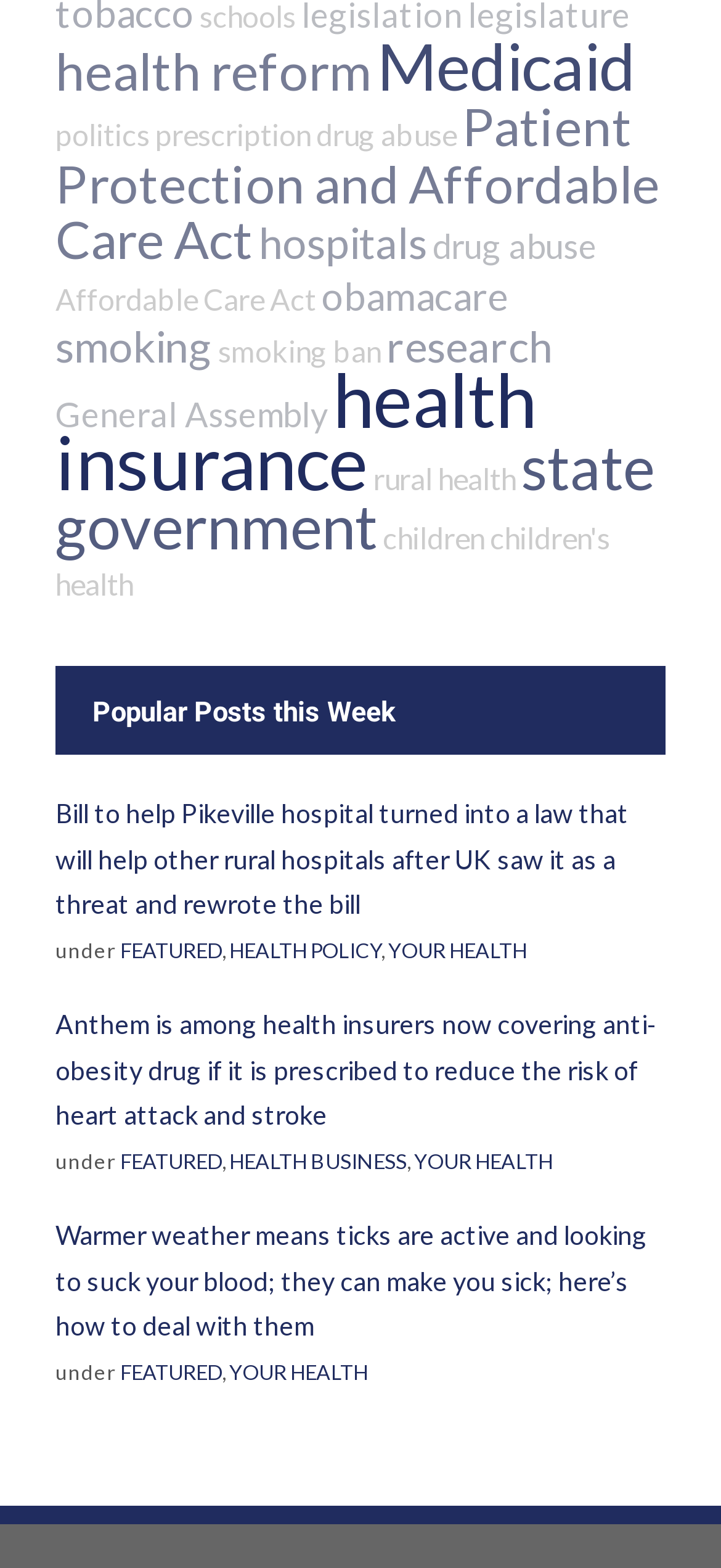Extract the bounding box coordinates for the UI element described as: "FEATURED".

[0.167, 0.867, 0.308, 0.882]